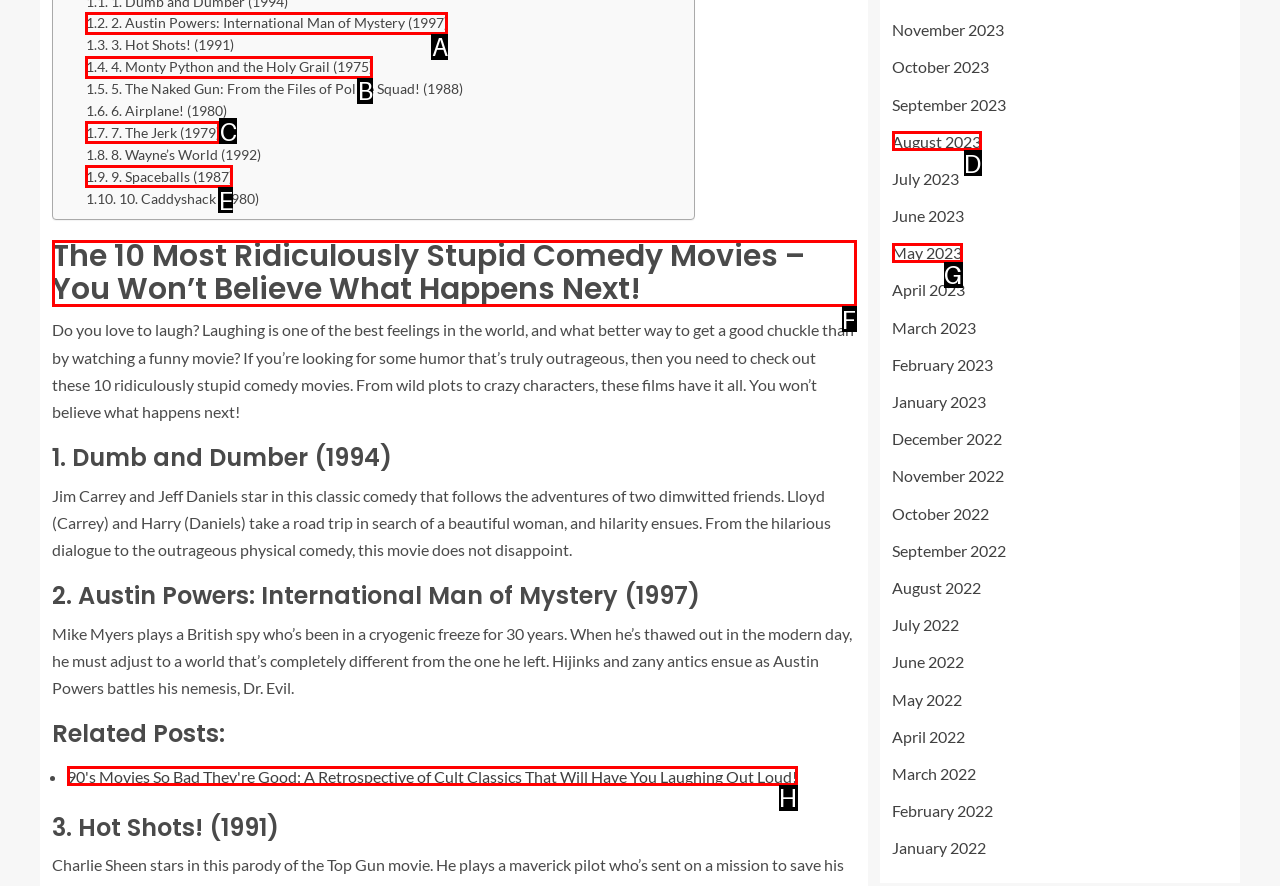Select the correct UI element to click for this task: View the article about the 10 most ridiculously stupid comedy movies.
Answer using the letter from the provided options.

F